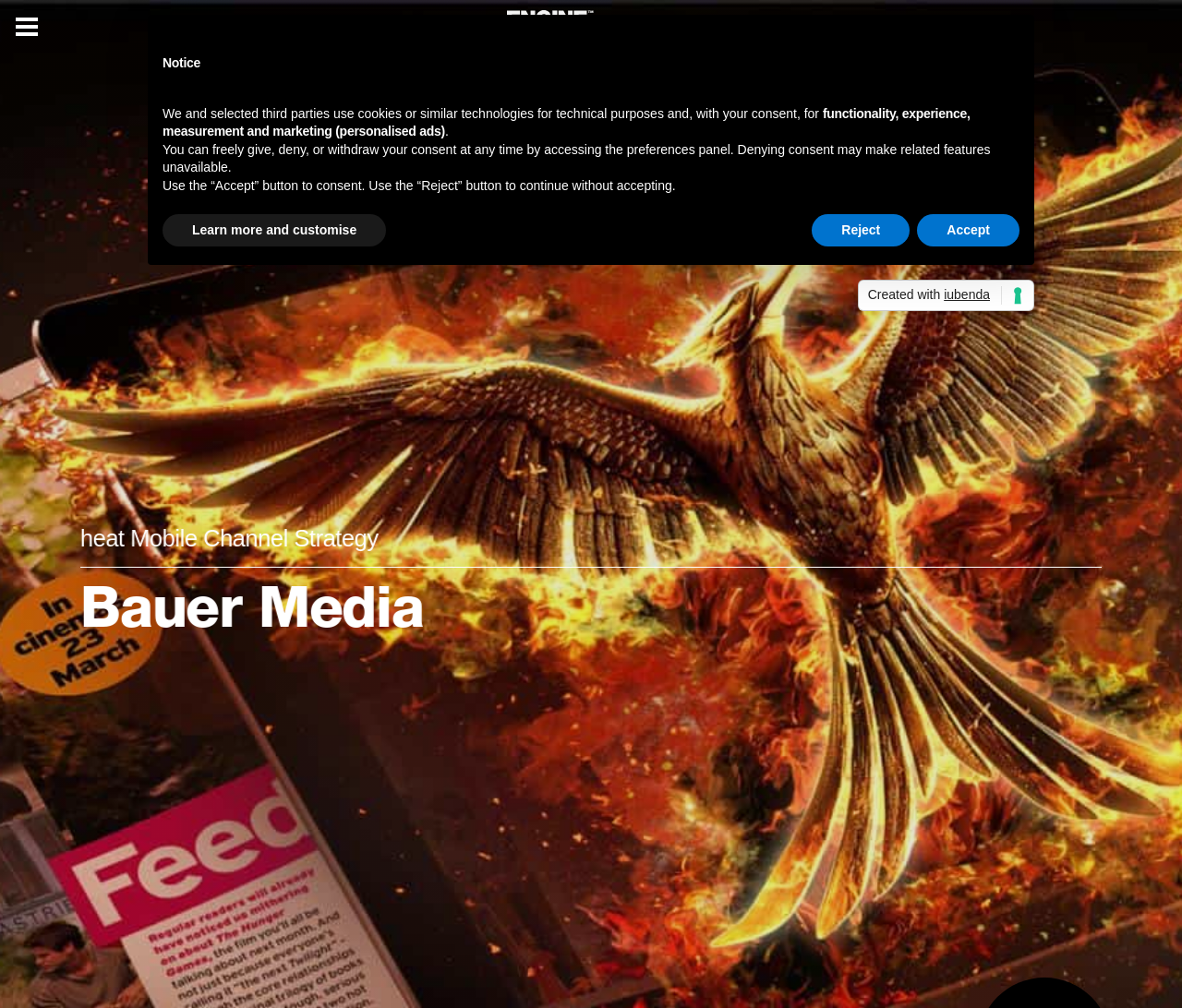How many buttons are there in the cookie consent section?
Please respond to the question with a detailed and informative answer.

I counted the buttons in the cookie consent section and found three buttons: 'Learn more and customise', 'Reject', and 'Accept'.